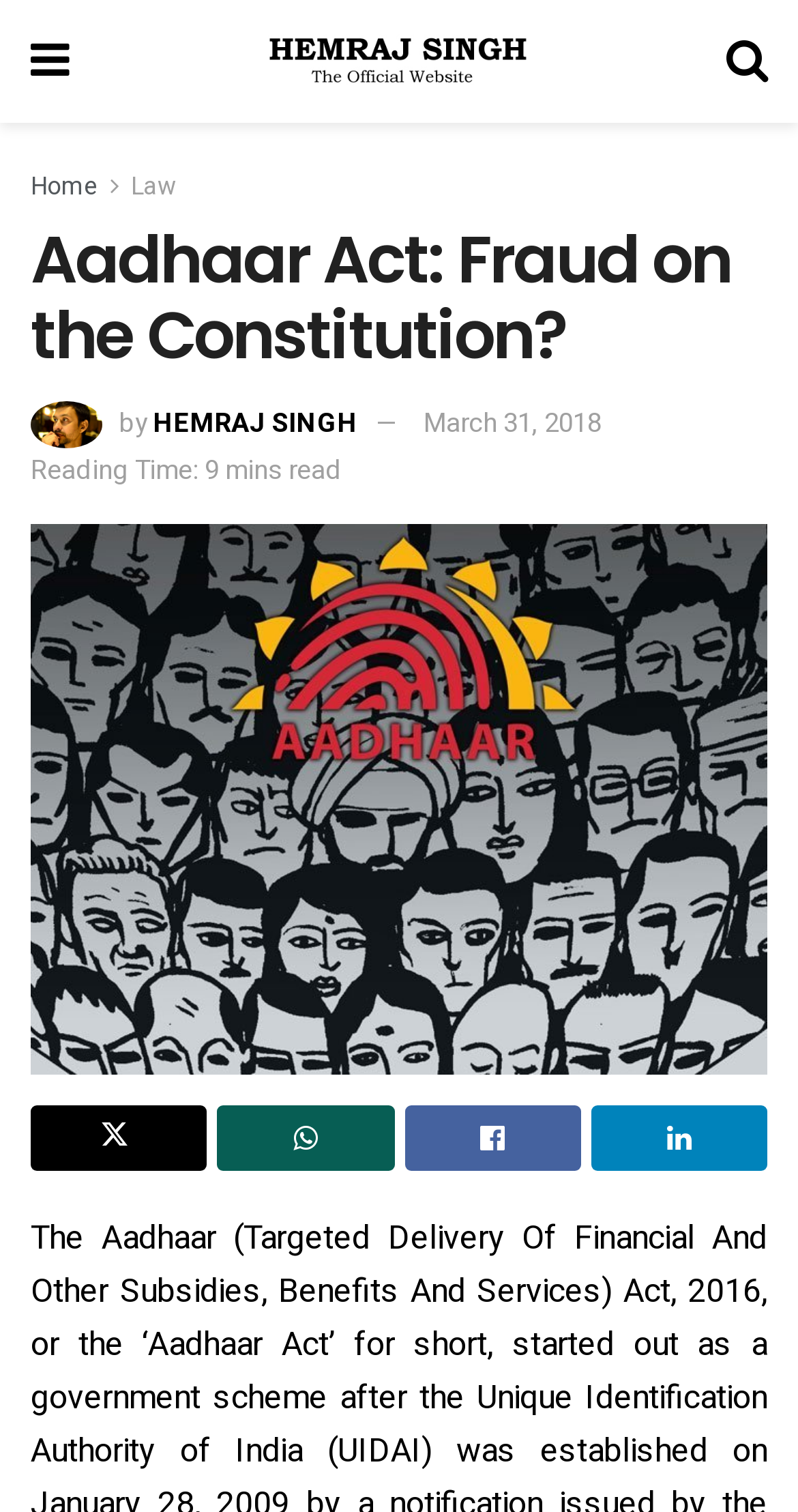Determine the bounding box for the described UI element: "Home".

[0.038, 0.111, 0.123, 0.135]